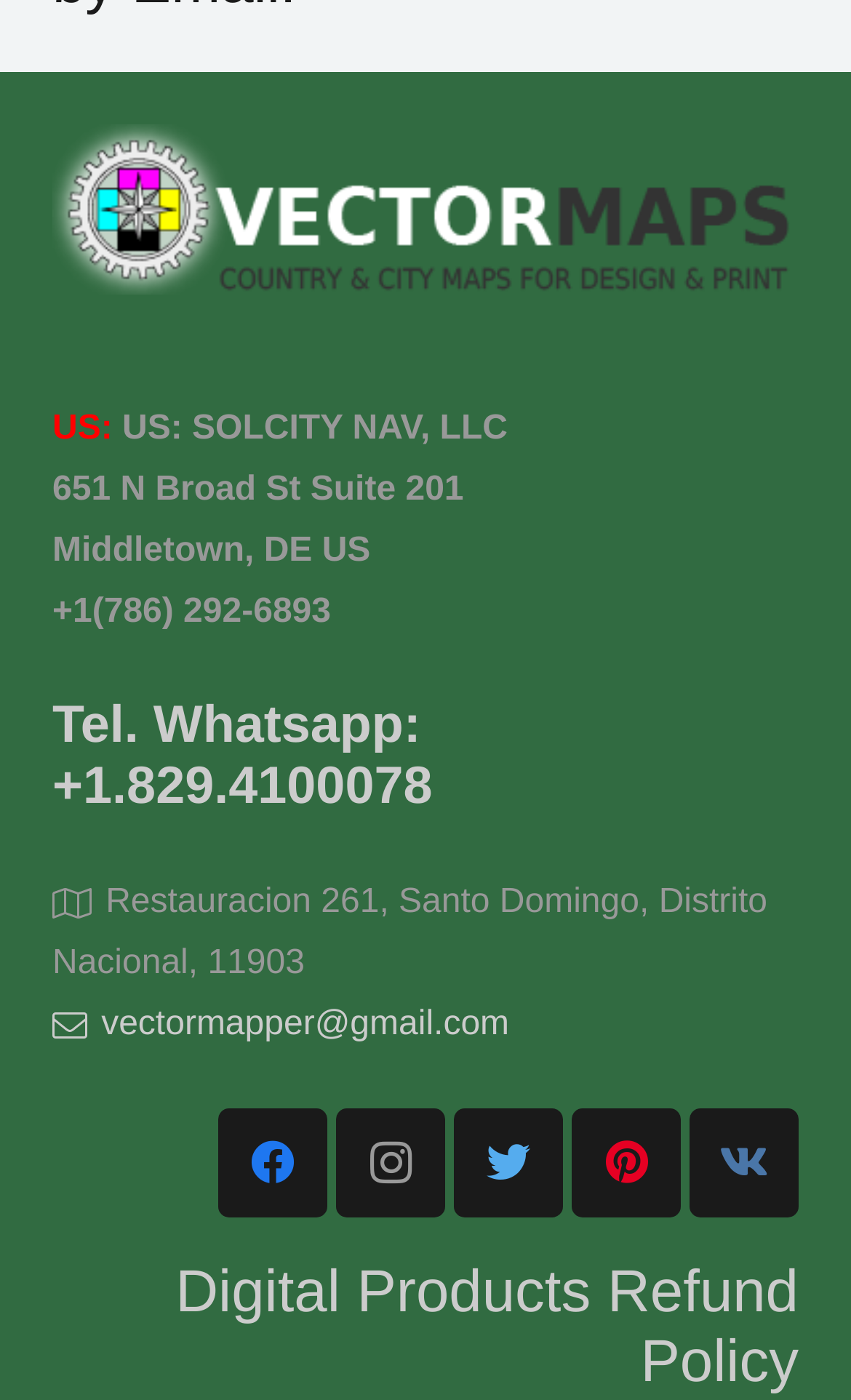Using the provided element description: "vectormapper@gmail.com", identify the bounding box coordinates. The coordinates should be four floats between 0 and 1 in the order [left, top, right, bottom].

[0.062, 0.719, 0.598, 0.745]